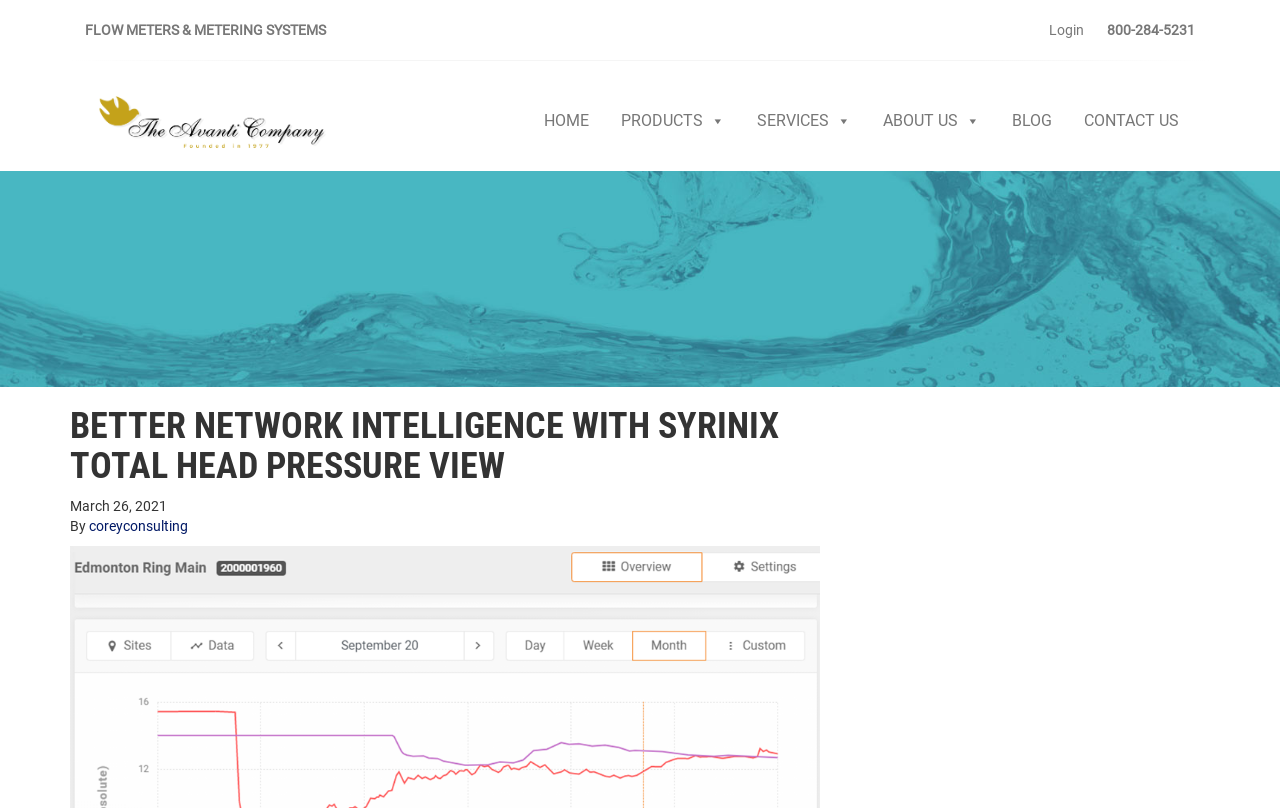How many main menu items are there? Please answer the question using a single word or phrase based on the image.

5